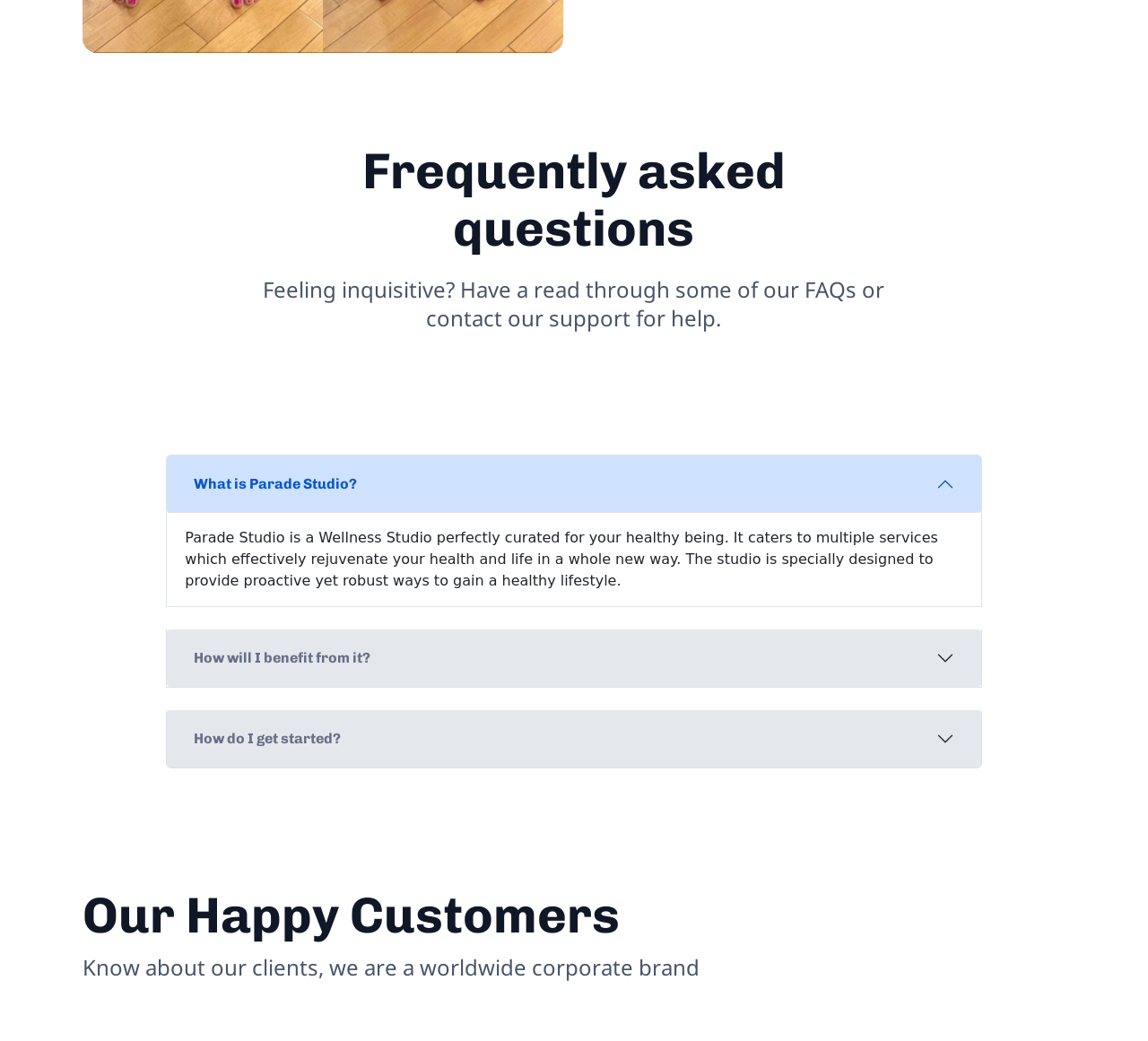How many FAQs are listed?
Please give a detailed answer to the question using the information shown in the image.

By analyzing the webpage, I found three FAQs listed, namely 'What is Parade Studio?', 'How will I benefit from it?', and 'How do I get started?'. These FAQs are presented as buttons with corresponding headings.